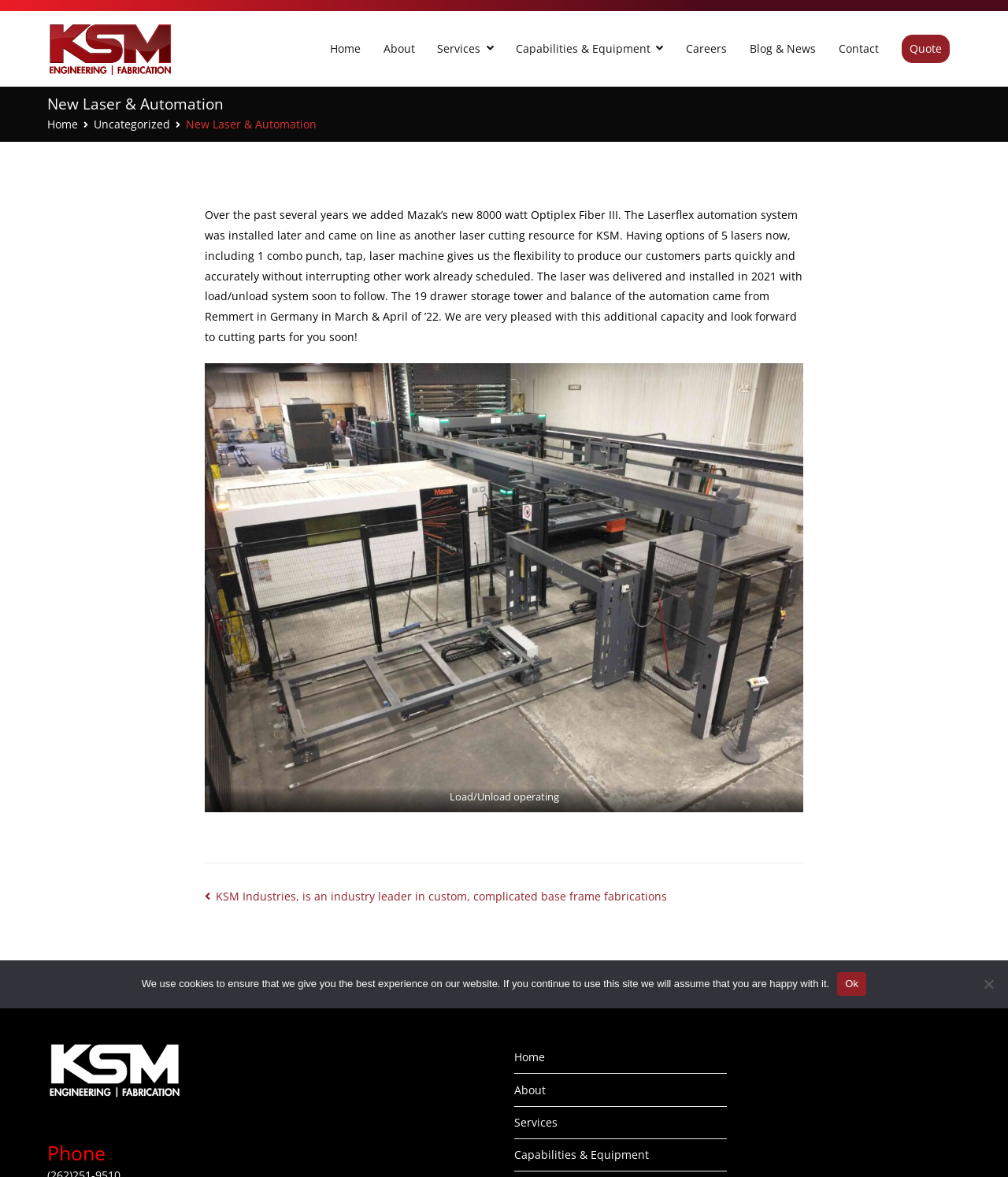What is the company name?
Can you offer a detailed and complete answer to this question?

The company name can be found in the top-left corner of the webpage, where the logo is located. It is also mentioned in the text 'Your Source for Sheet Metal Fabrication'.